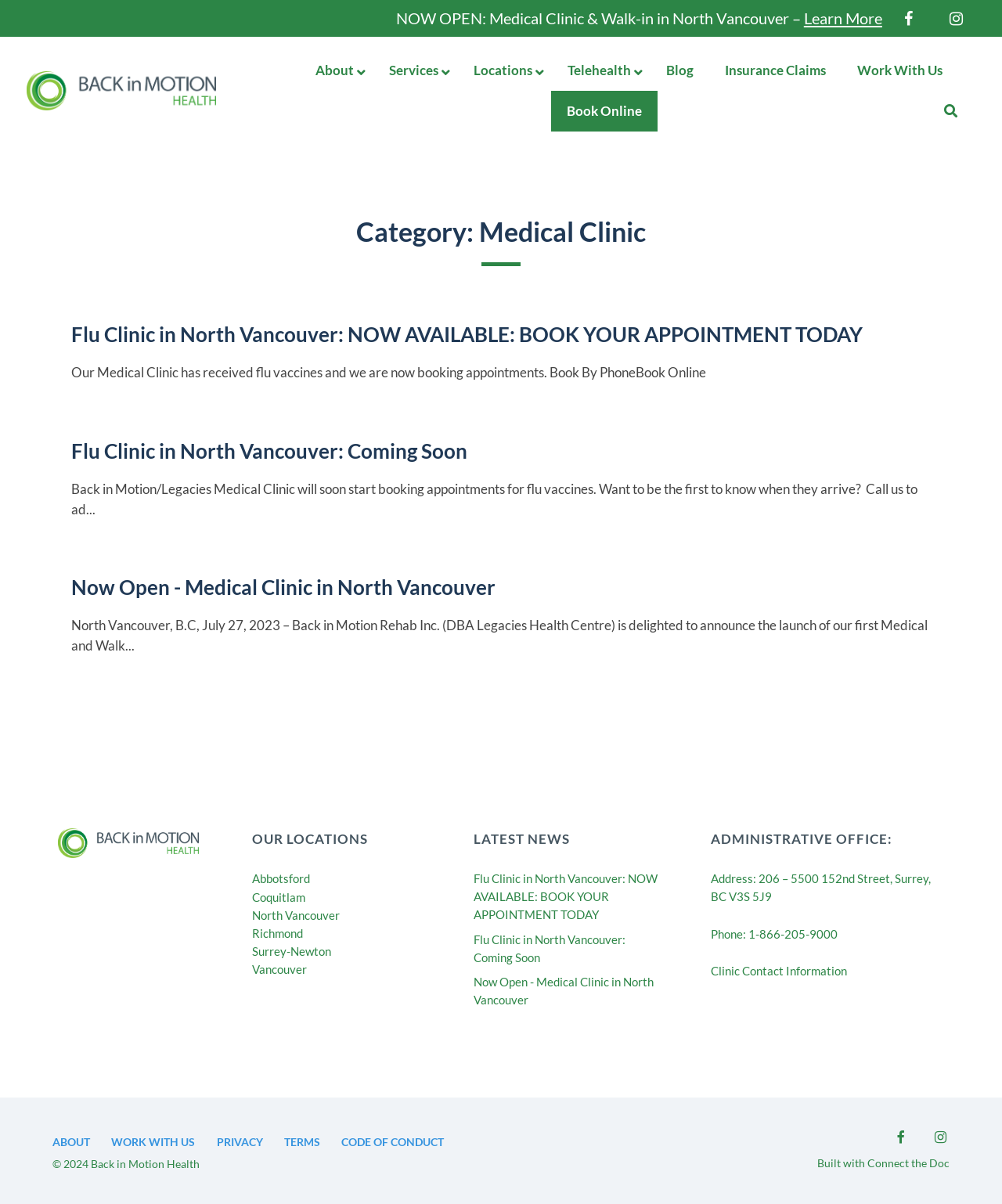Please find the bounding box for the following UI element description. Provide the coordinates in (top-left x, top-left y, bottom-right x, bottom-right y) format, with values between 0 and 1: Privacy

[0.216, 0.938, 0.262, 0.96]